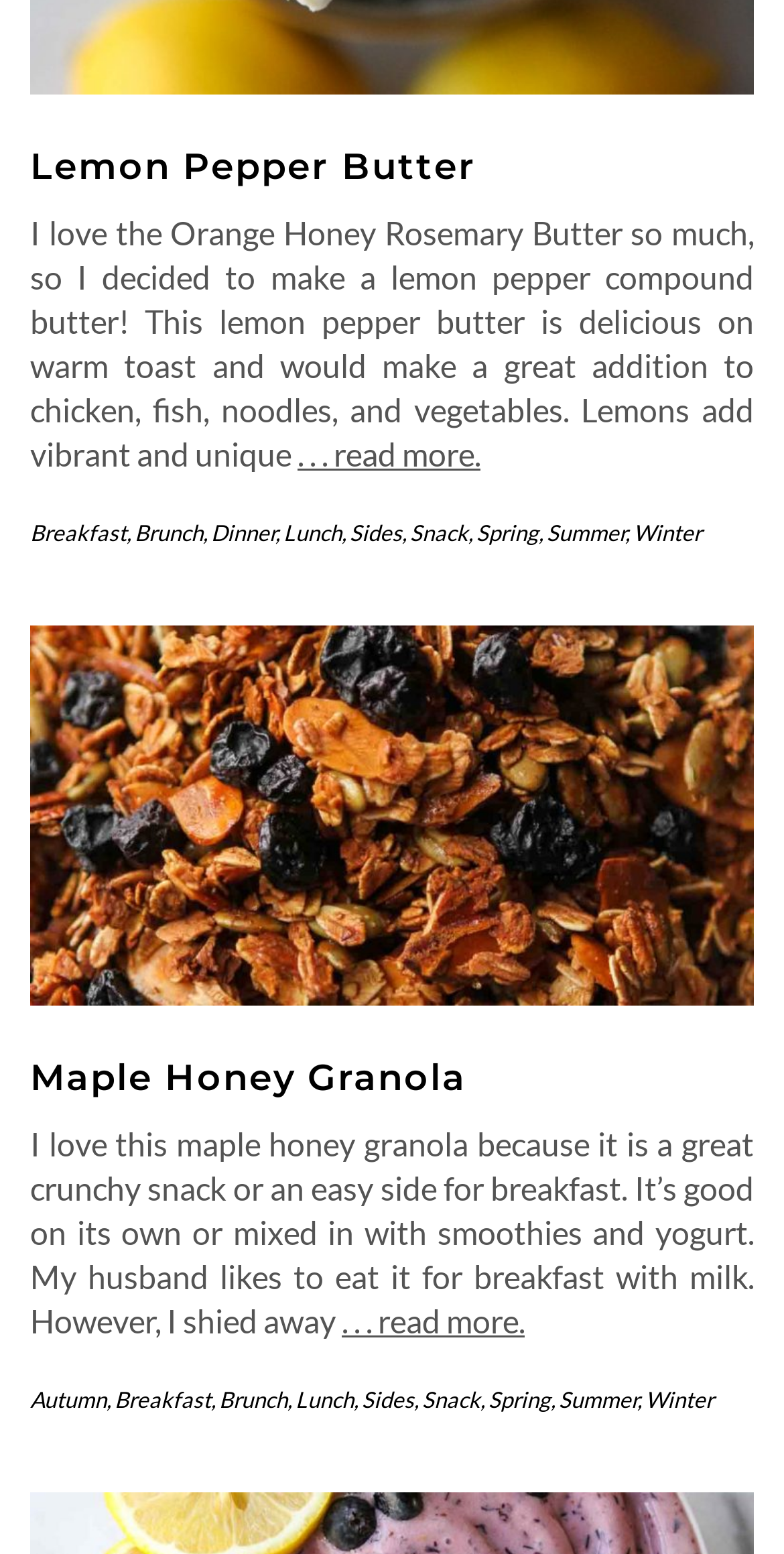Please identify the bounding box coordinates of the clickable area that will fulfill the following instruction: "View Maple Honey Granola recipe". The coordinates should be in the format of four float numbers between 0 and 1, i.e., [left, top, right, bottom].

[0.038, 0.68, 0.595, 0.708]